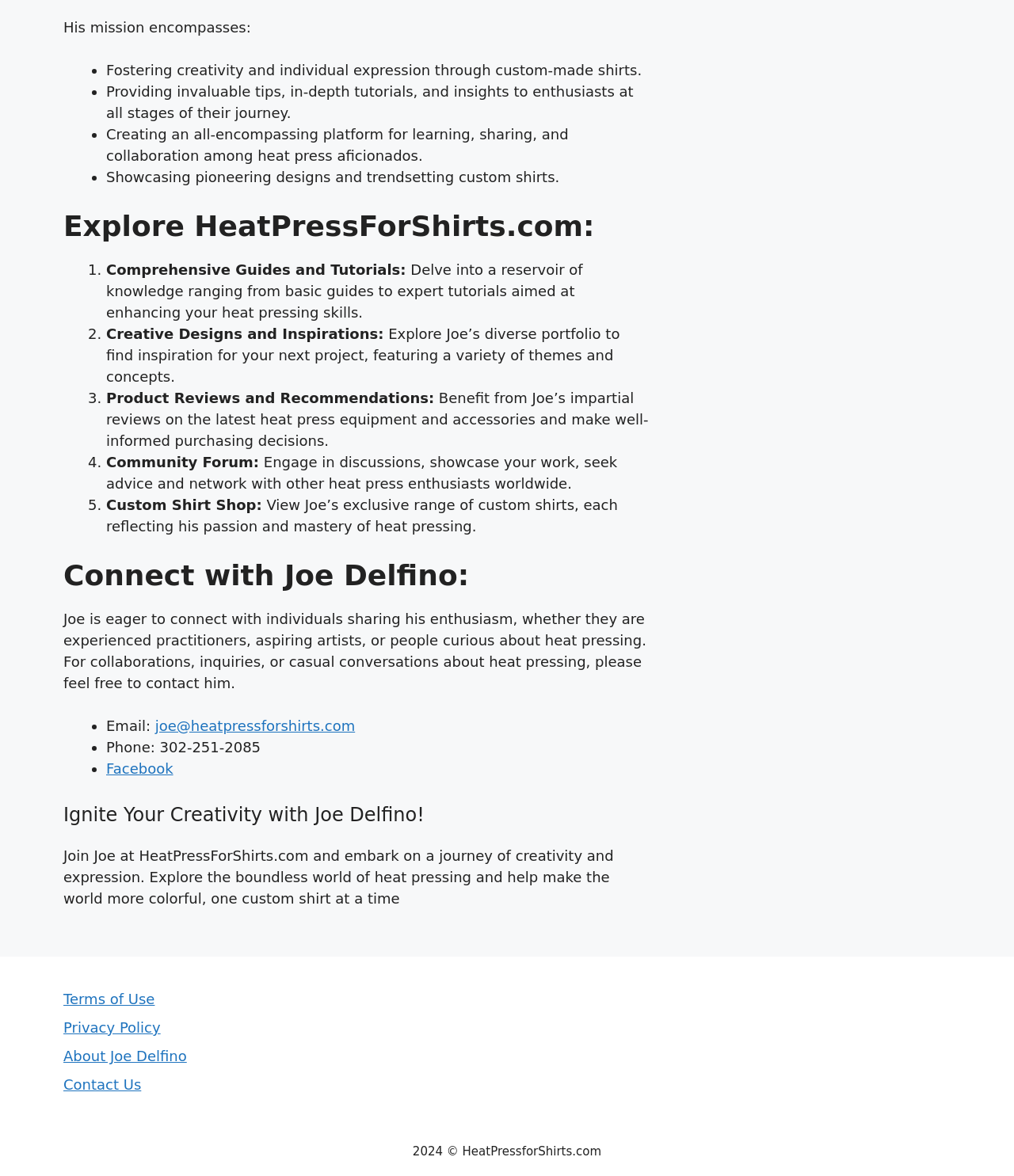What is Joe Delfino's mission?
Answer the question with a single word or phrase derived from the image.

Fostering creativity and individual expression